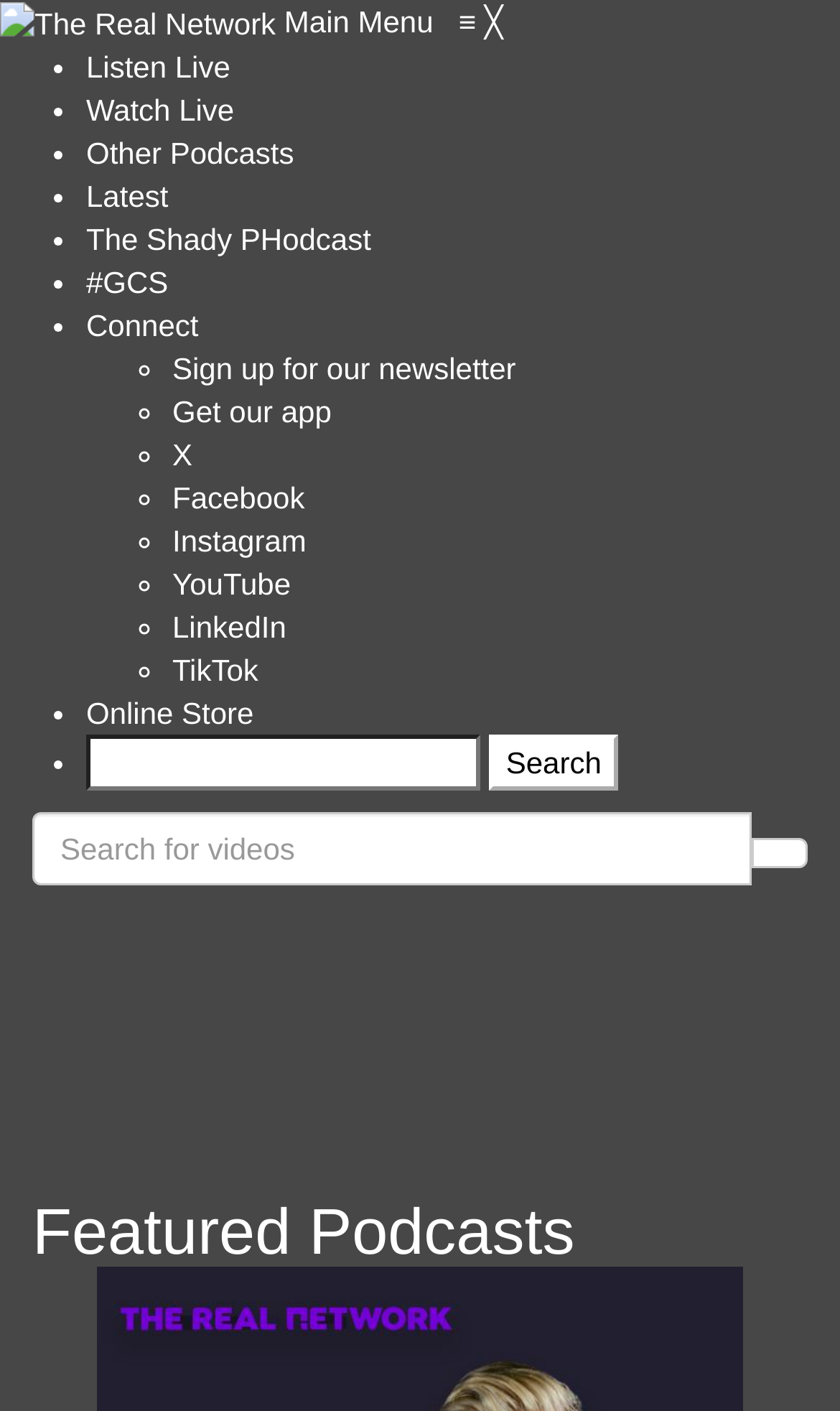Determine the bounding box coordinates for the UI element with the following description: "name="s" placeholder="Search for videos"". The coordinates should be four float numbers between 0 and 1, represented as [left, top, right, bottom].

[0.038, 0.576, 0.895, 0.628]